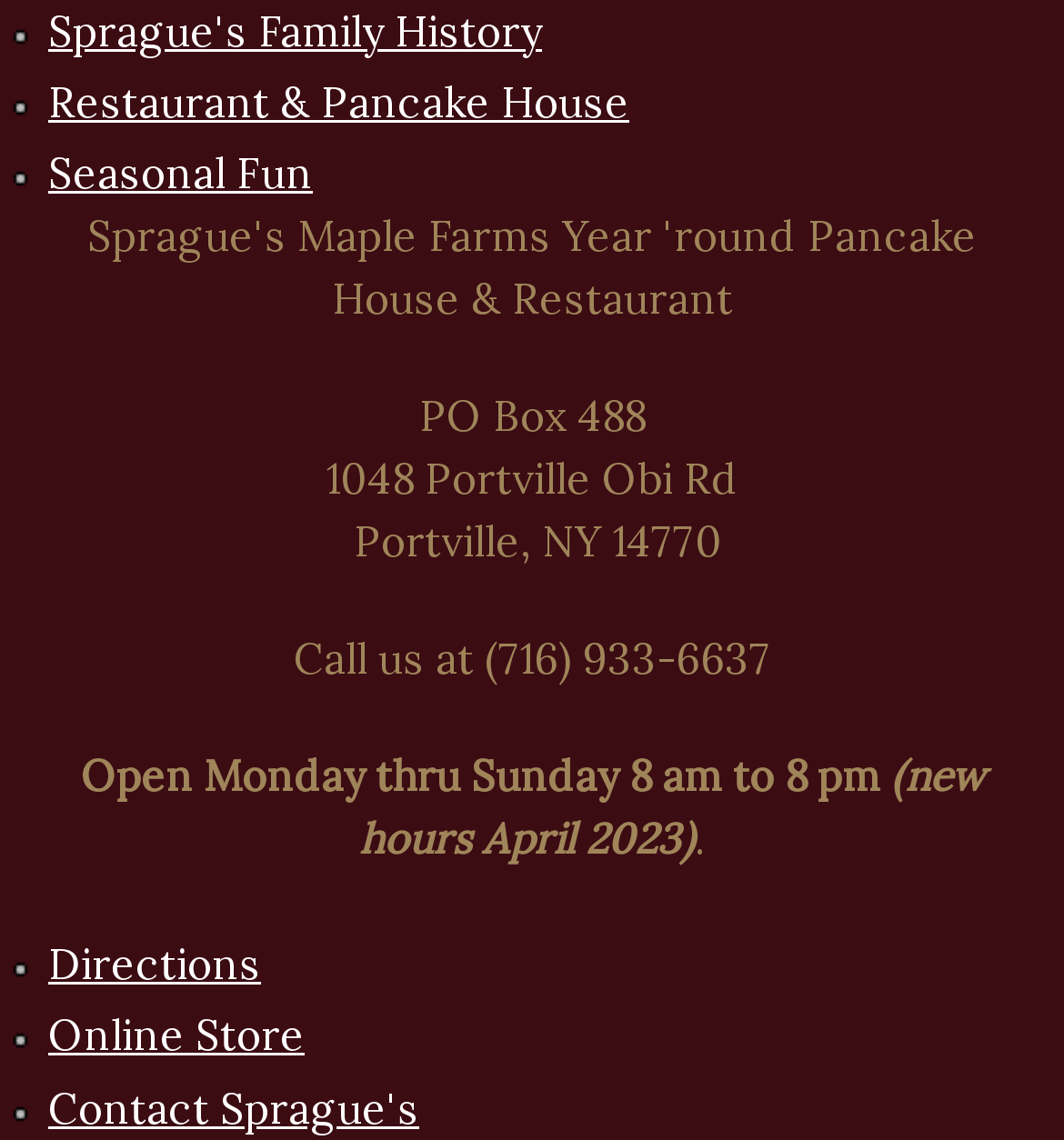What is the address of Sprague's?
Utilize the image to construct a detailed and well-explained answer.

I found the address by looking at the StaticText elements that say 'PO Box 488', 'Portville Obi Rd', and 'Portville, NY 14770'. I combined these elements to get the full address.